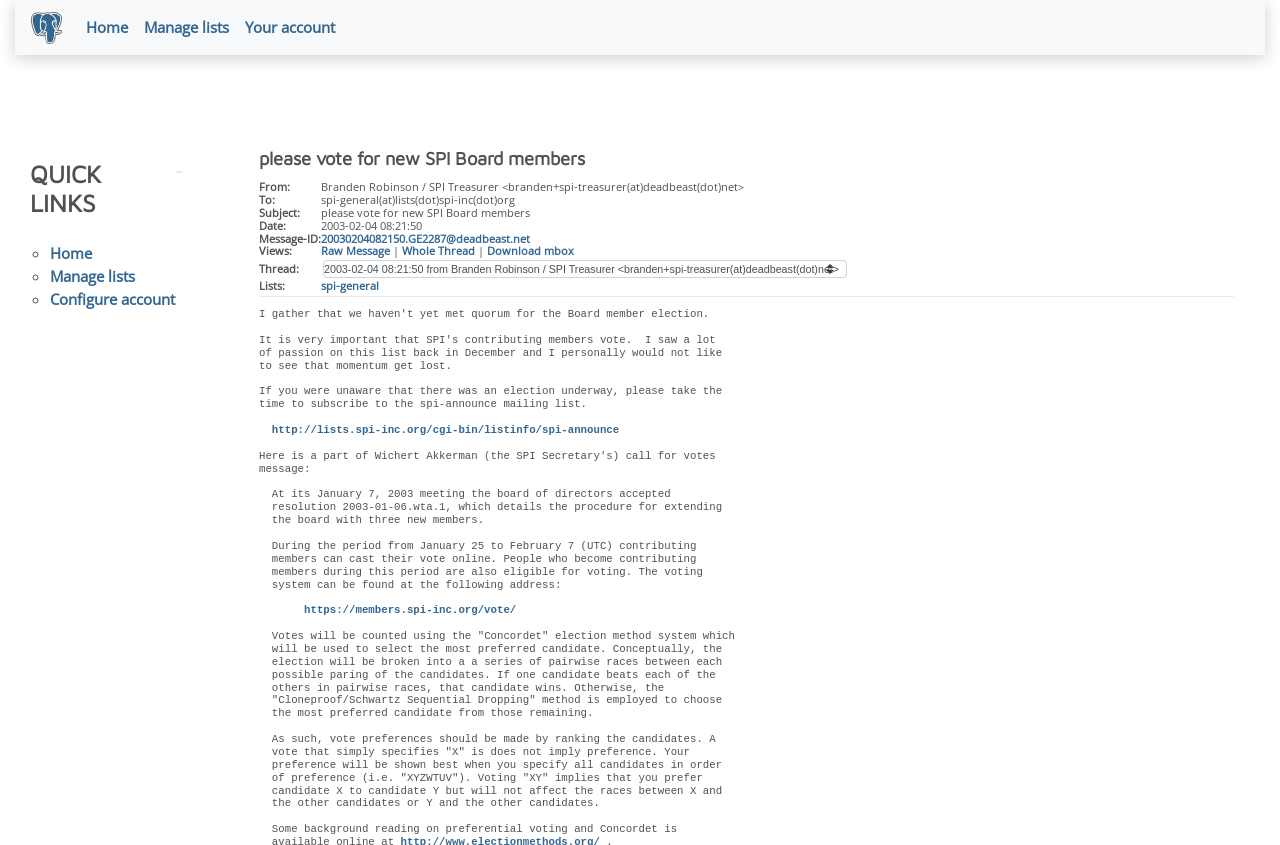What is the method used to count votes?
Please provide a comprehensive and detailed answer to the question.

The method used to count votes is the Concordet election method system, which is mentioned in the paragraph of text that explains the voting process. This method is used to select the most preferred candidate.